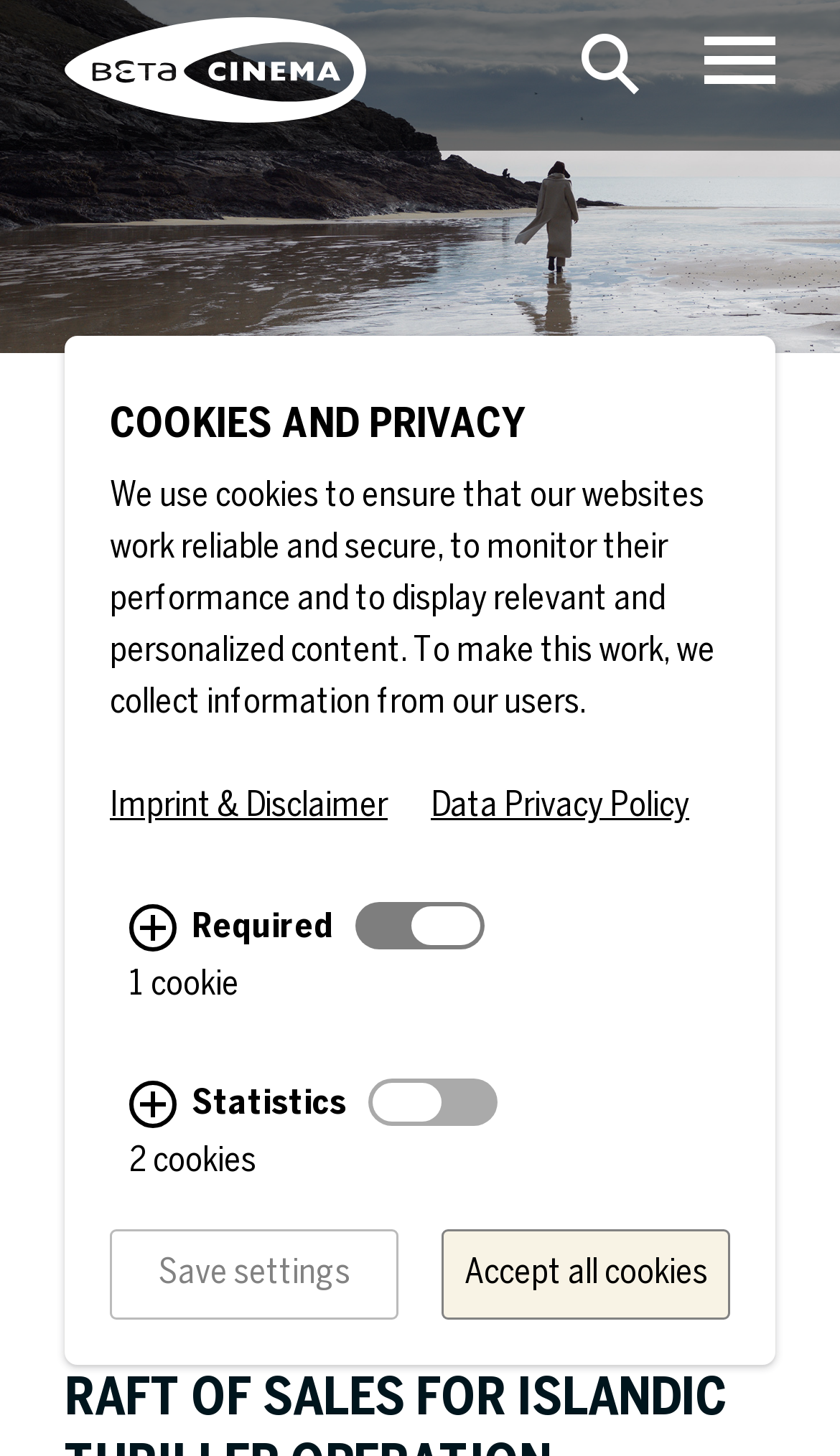How many types of cookies are mentioned?
Look at the screenshot and give a one-word or phrase answer.

Two